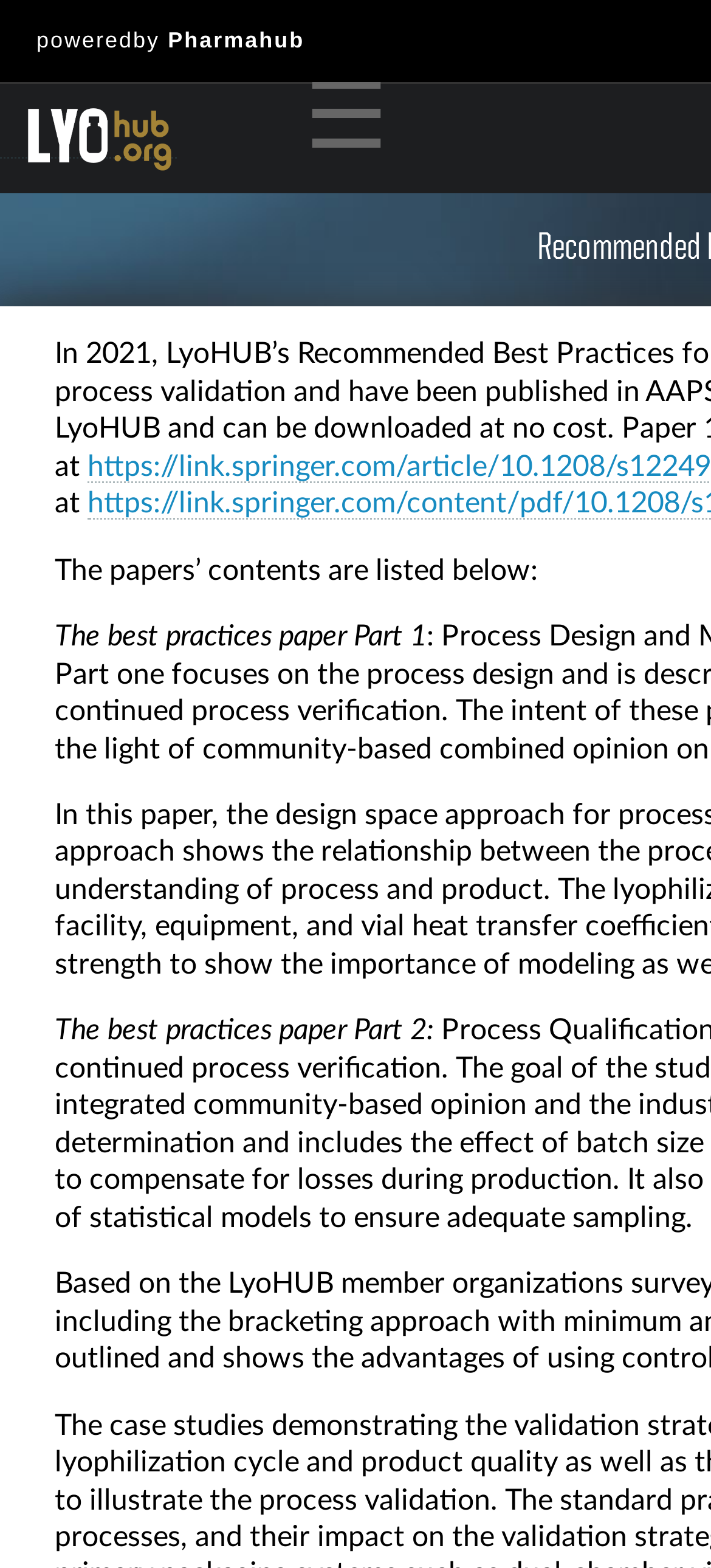Using the description: "alt="lyo Logo"", determine the UI element's bounding box coordinates. Ensure the coordinates are in the format of four float numbers between 0 and 1, i.e., [left, top, right, bottom].

[0.0, 0.086, 0.249, 0.101]